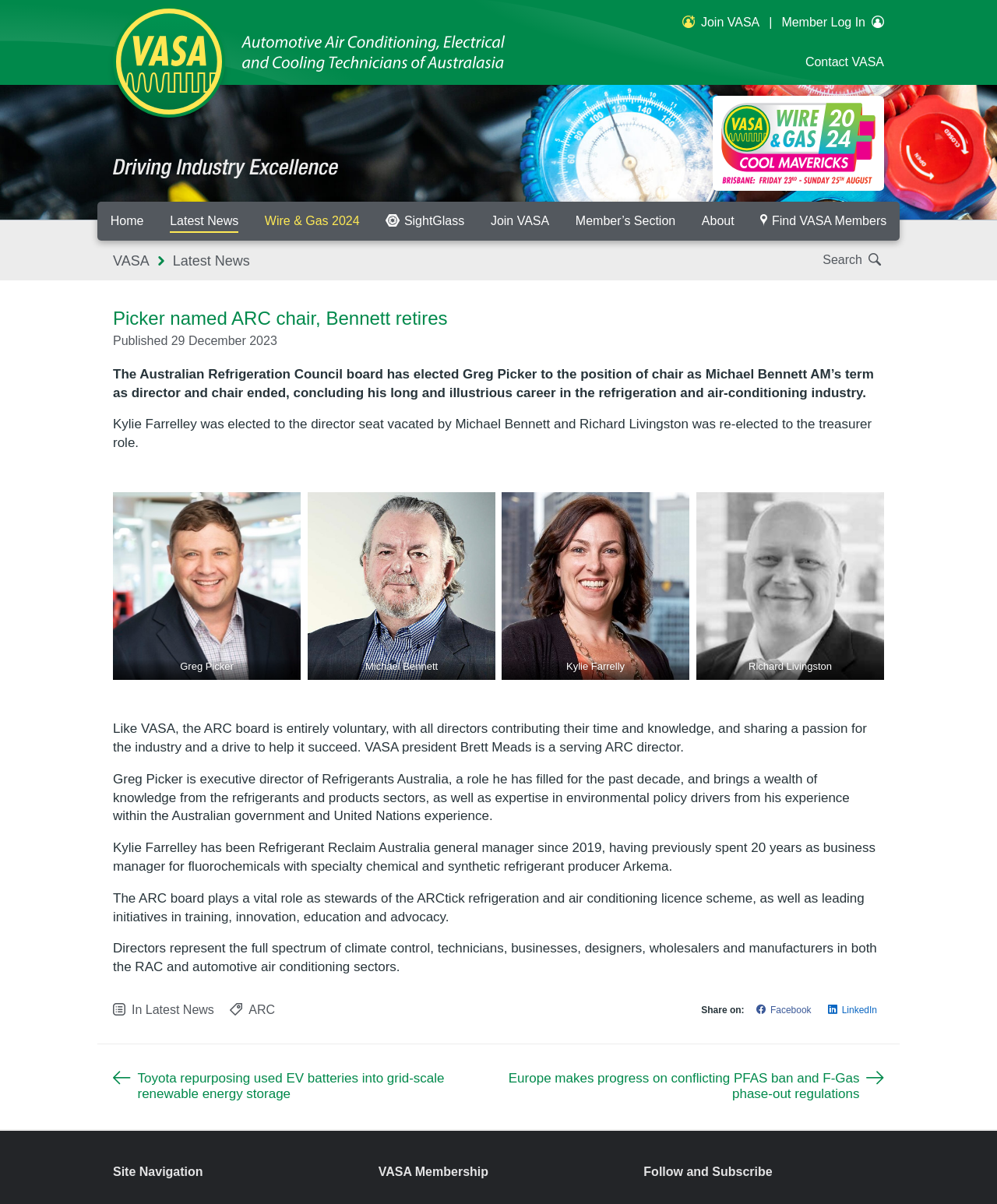Identify the bounding box for the given UI element using the description provided. Coordinates should be in the format (top-left x, top-left y, bottom-right x, bottom-right y) and must be between 0 and 1. Here is the description: Wire & Gas 2024

[0.252, 0.168, 0.374, 0.2]